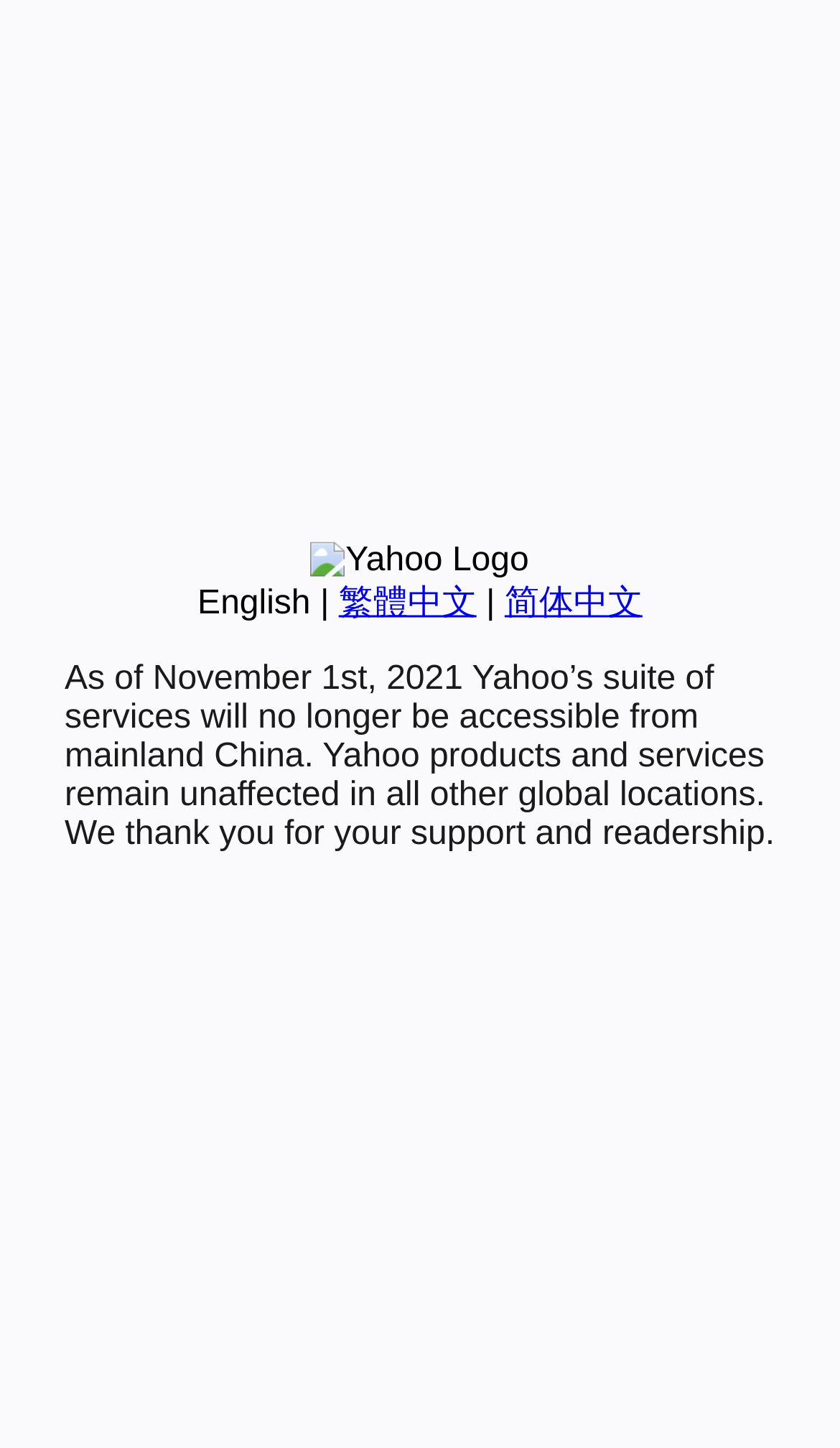Based on the element description: "English", identify the UI element and provide its bounding box coordinates. Use four float numbers between 0 and 1, [left, top, right, bottom].

[0.235, 0.404, 0.37, 0.429]